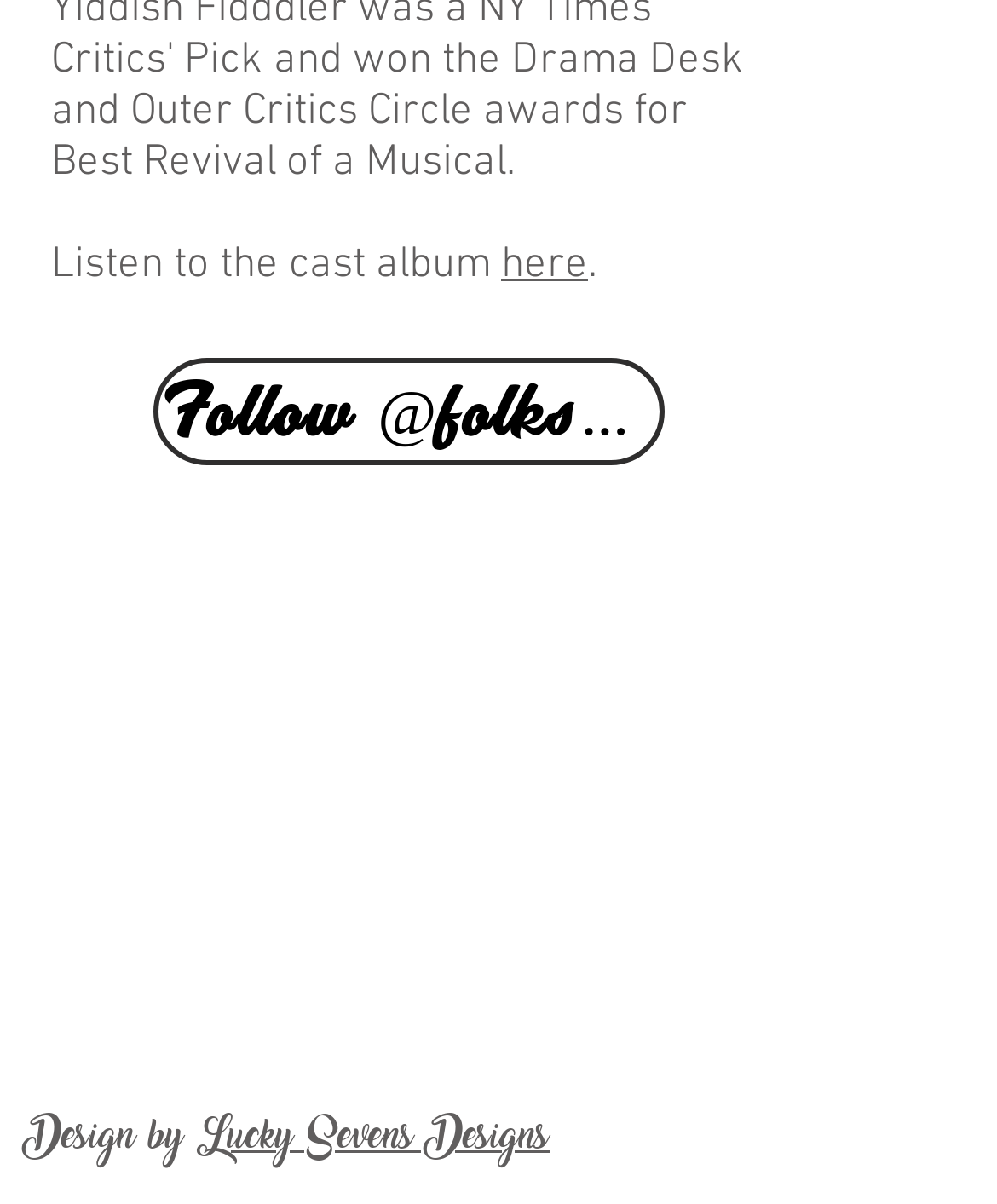Provide the bounding box coordinates of the HTML element this sentence describes: "here". The bounding box coordinates consist of four float numbers between 0 and 1, i.e., [left, top, right, bottom].

[0.503, 0.2, 0.59, 0.243]